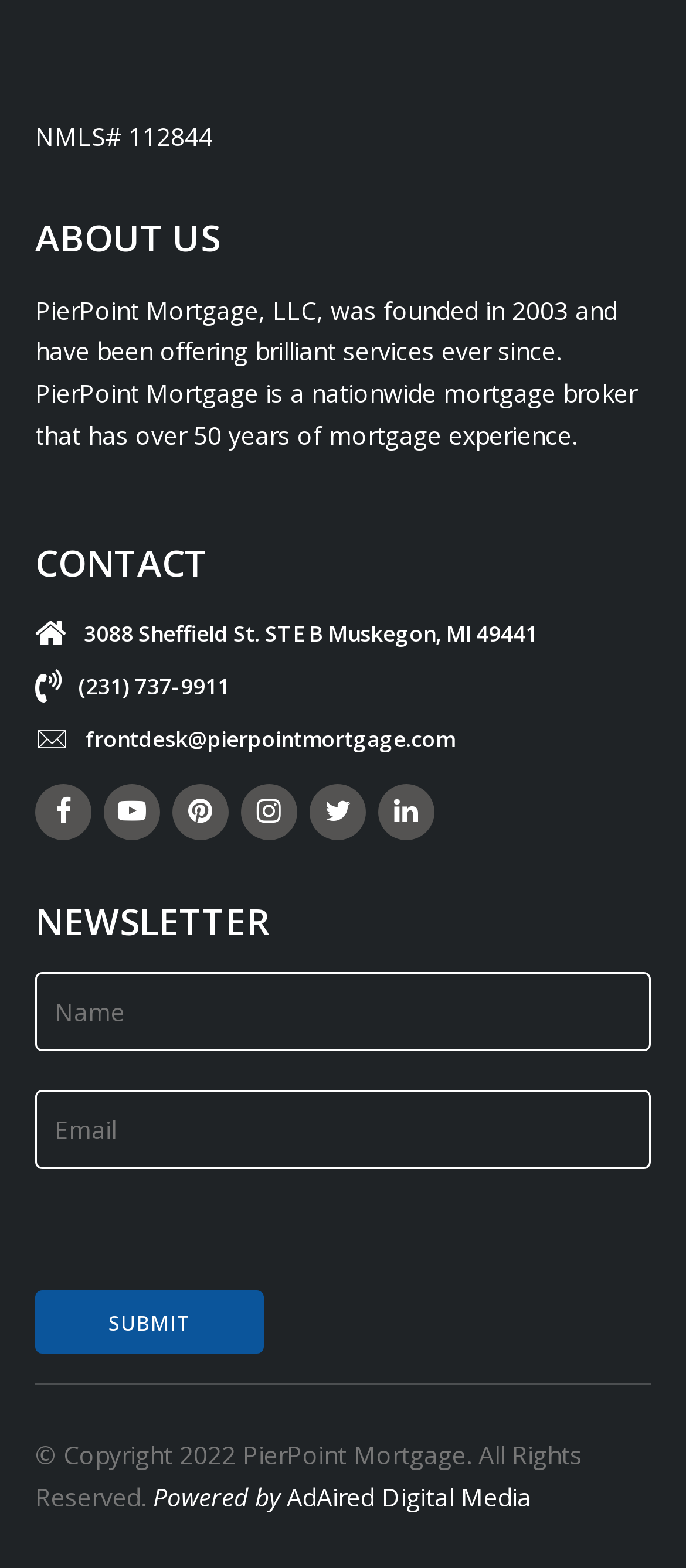Use a single word or phrase to answer this question: 
What is the company name?

PierPoint Mortgage